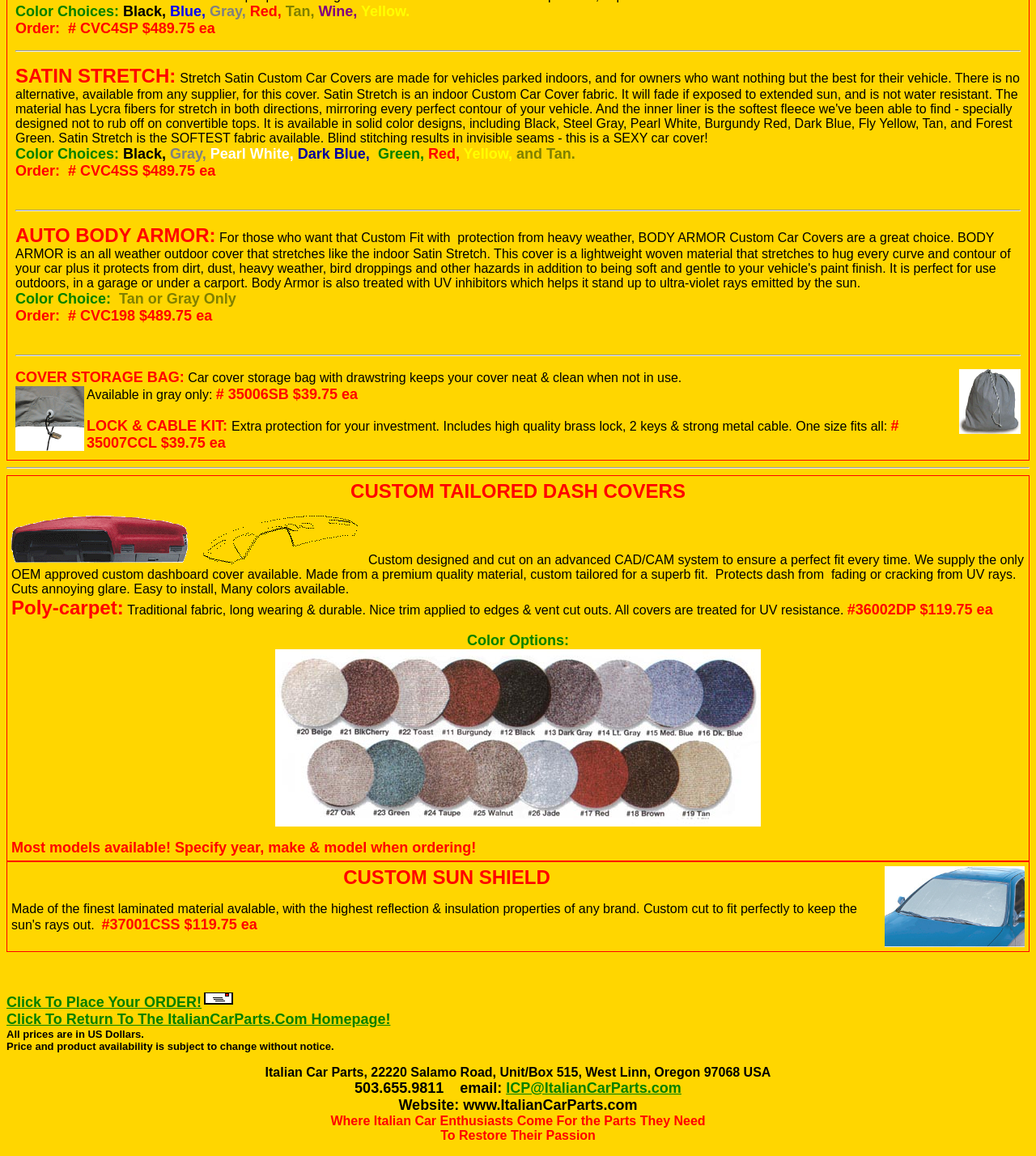Find and provide the bounding box coordinates for the UI element described here: "ICP@ItalianCarParts.com". The coordinates should be given as four float numbers between 0 and 1: [left, top, right, bottom].

[0.488, 0.934, 0.658, 0.948]